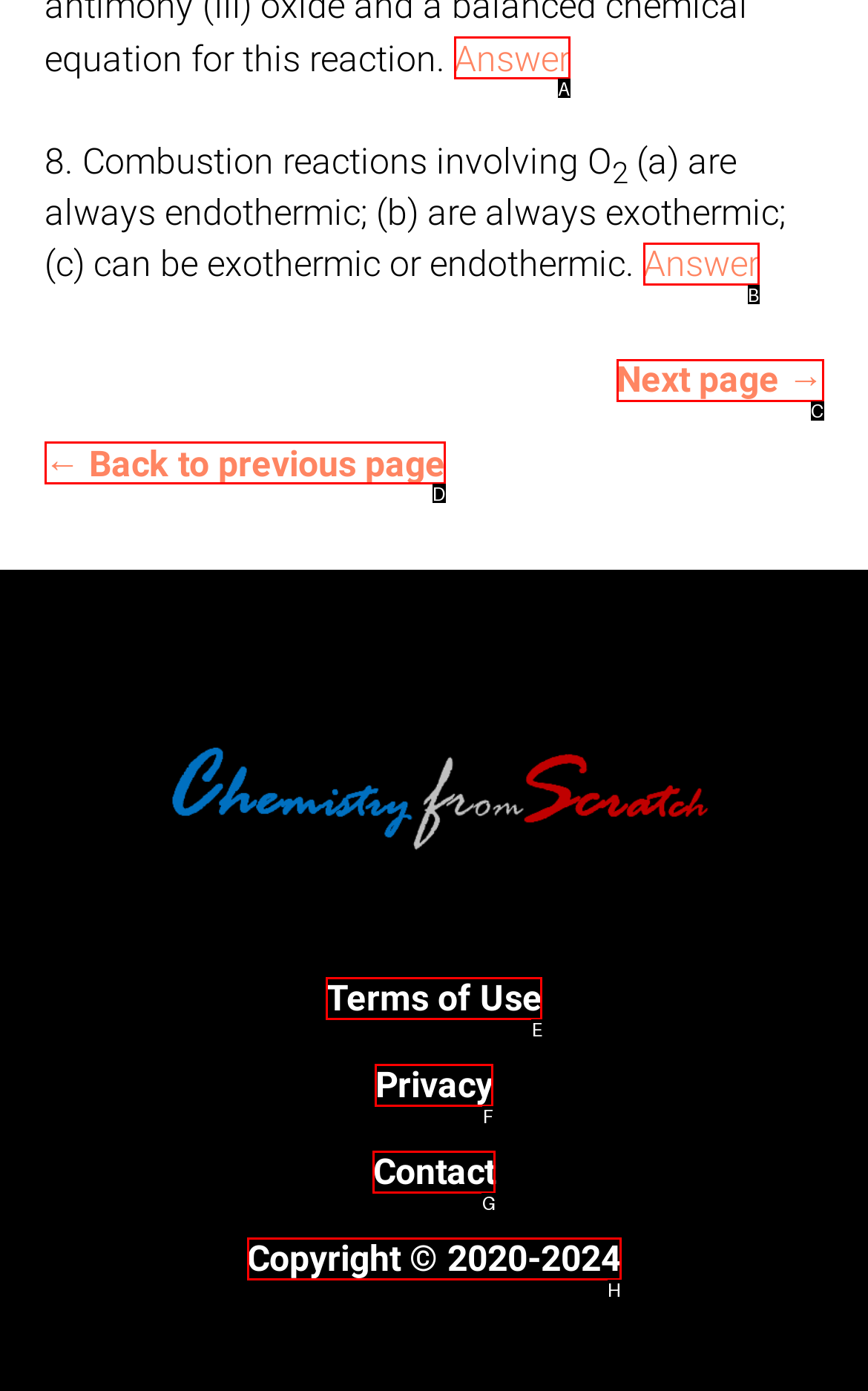From the options presented, which lettered element matches this description: ← Back to previous page
Reply solely with the letter of the matching option.

D